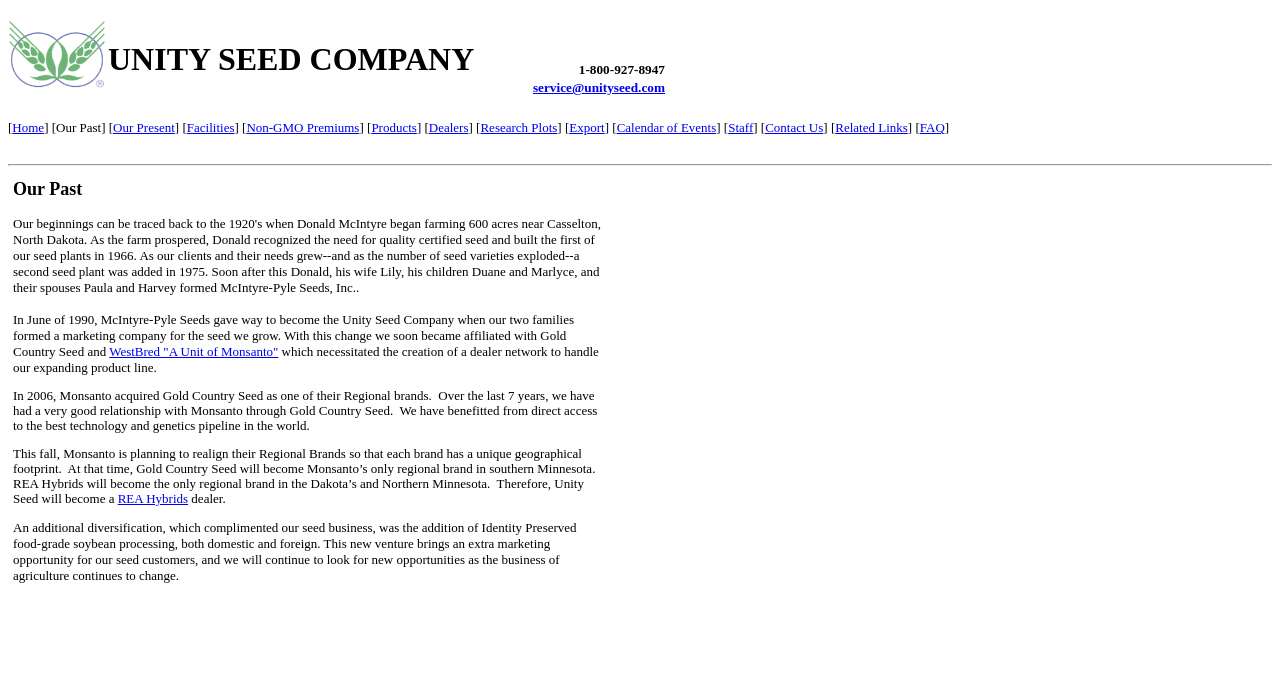Specify the bounding box coordinates of the element's region that should be clicked to achieve the following instruction: "Call the phone number 1-800-927-8947". The bounding box coordinates consist of four float numbers between 0 and 1, in the format [left, top, right, bottom].

[0.39, 0.011, 0.52, 0.113]